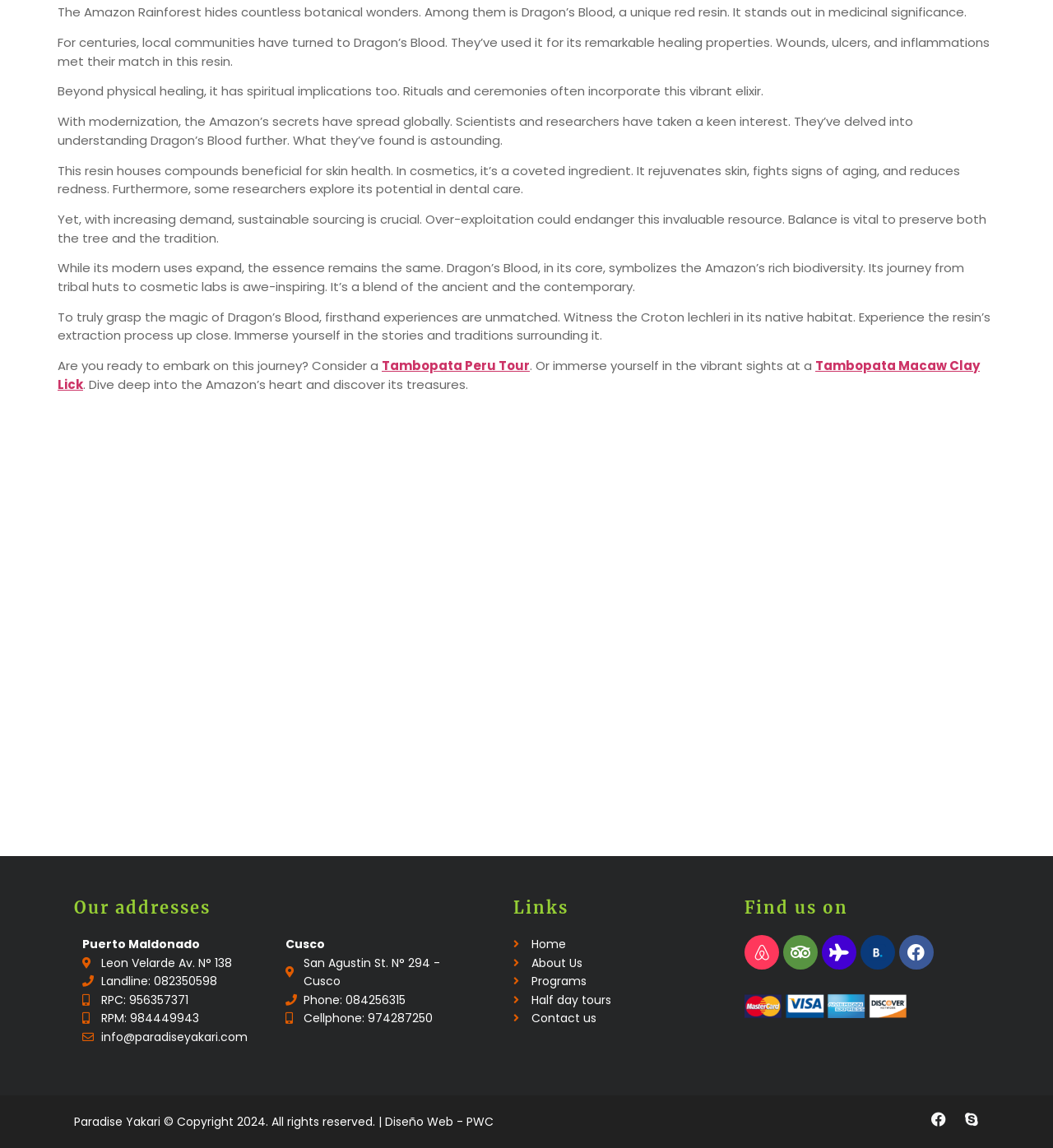Based on the element description "Leon Velarde Av. N° 138", predict the bounding box coordinates of the UI element.

[0.078, 0.831, 0.255, 0.847]